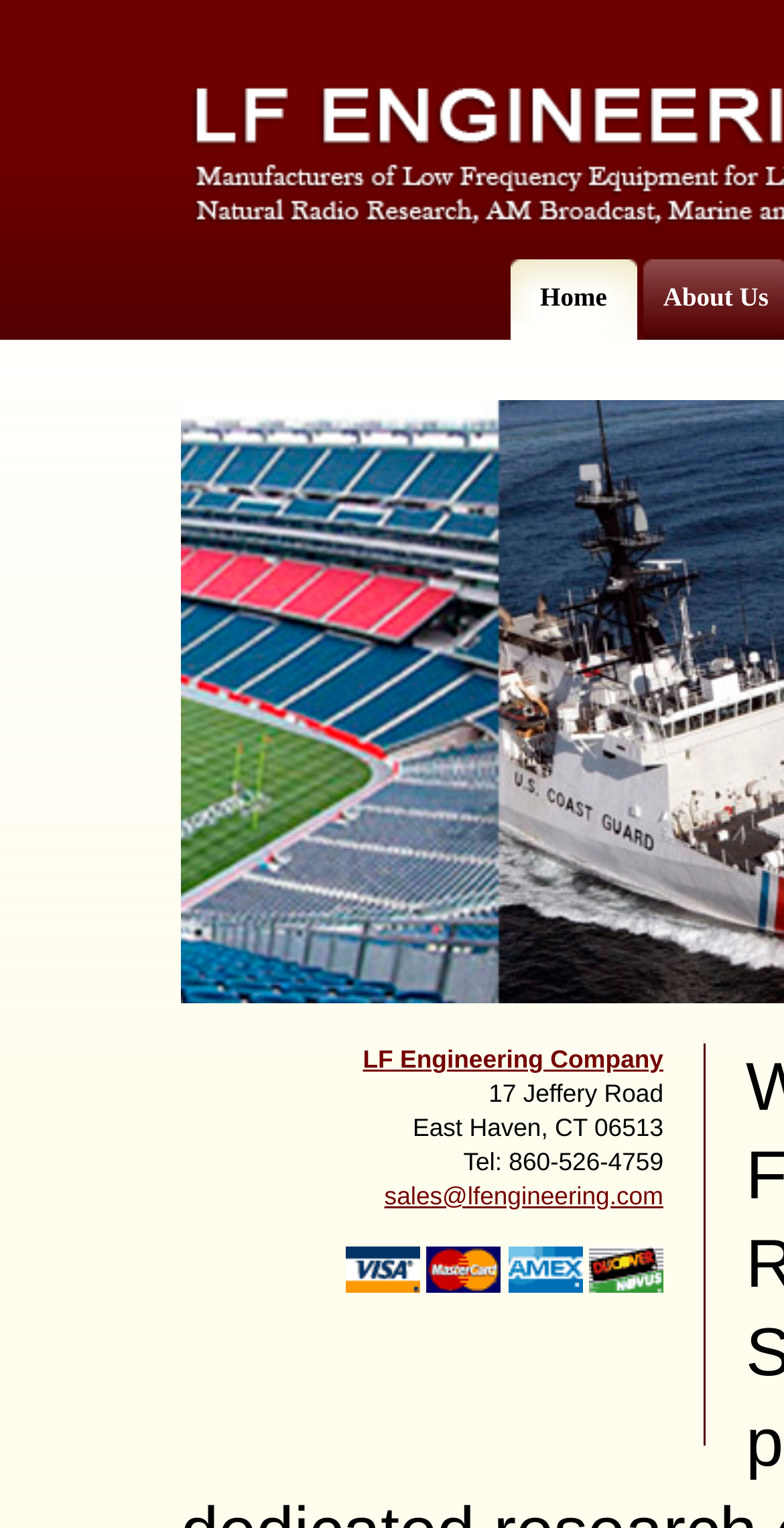Given the element description "PPM Express" in the screenshot, predict the bounding box coordinates of that UI element.

None